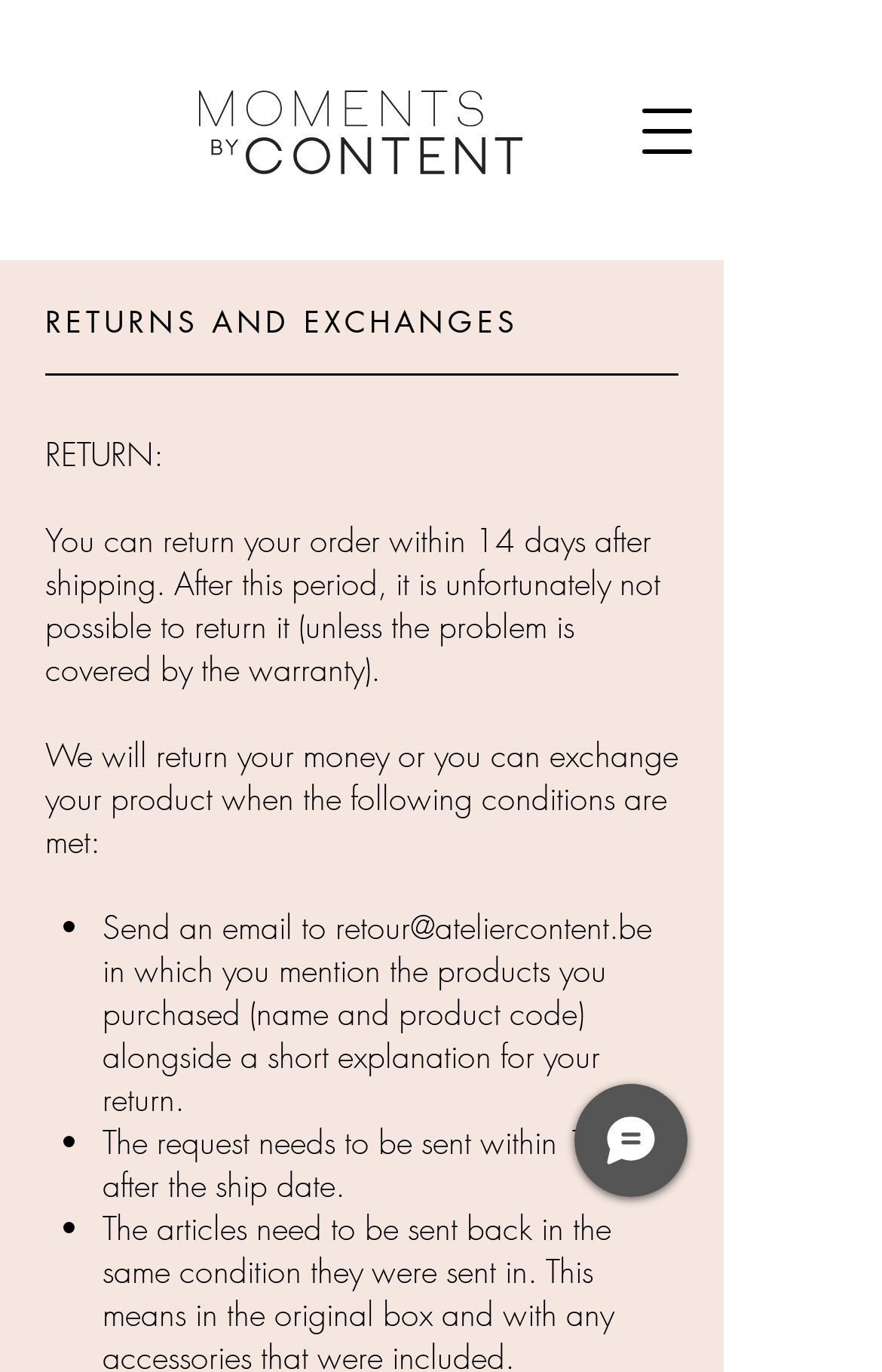Find the bounding box of the element with the following description: "aria-label="Open navigation menu"". The coordinates must be four float numbers between 0 and 1, formatted as [left, top, right, bottom].

[0.692, 0.054, 0.821, 0.137]